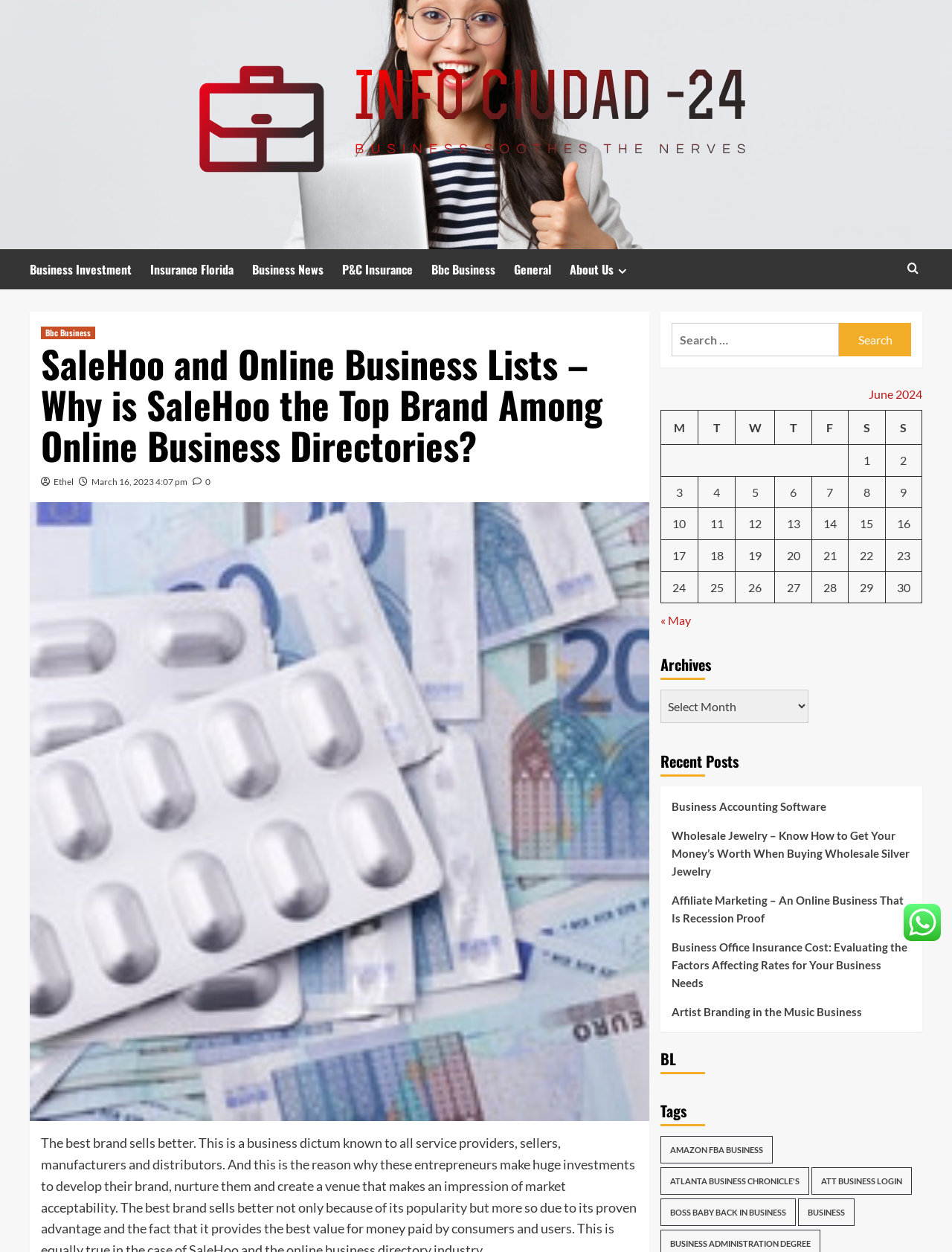Locate the bounding box coordinates of the clickable area to execute the instruction: "Click on About Us". Provide the coordinates as four float numbers between 0 and 1, represented as [left, top, right, bottom].

[0.598, 0.199, 0.682, 0.231]